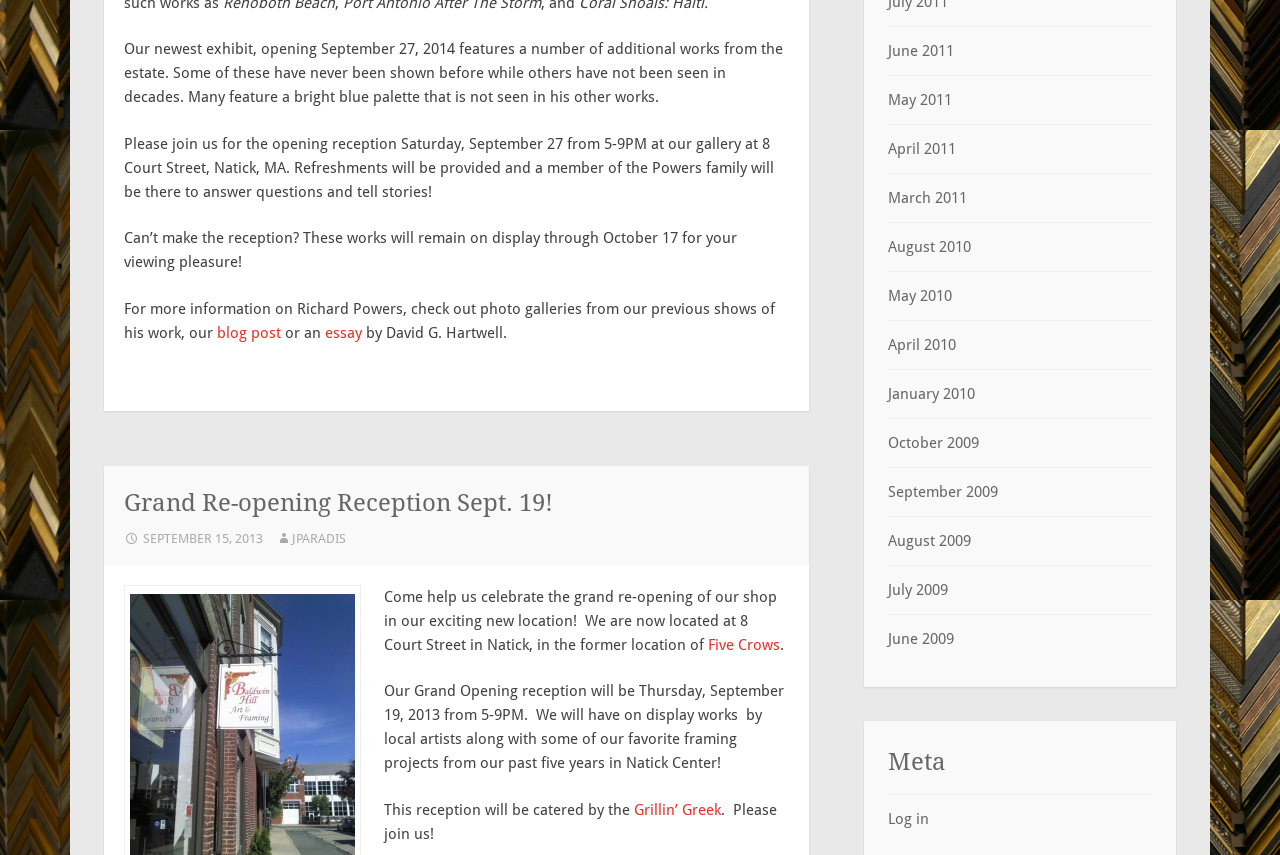Highlight the bounding box coordinates of the region I should click on to meet the following instruction: "Click the link to read the blog post".

[0.17, 0.379, 0.22, 0.4]